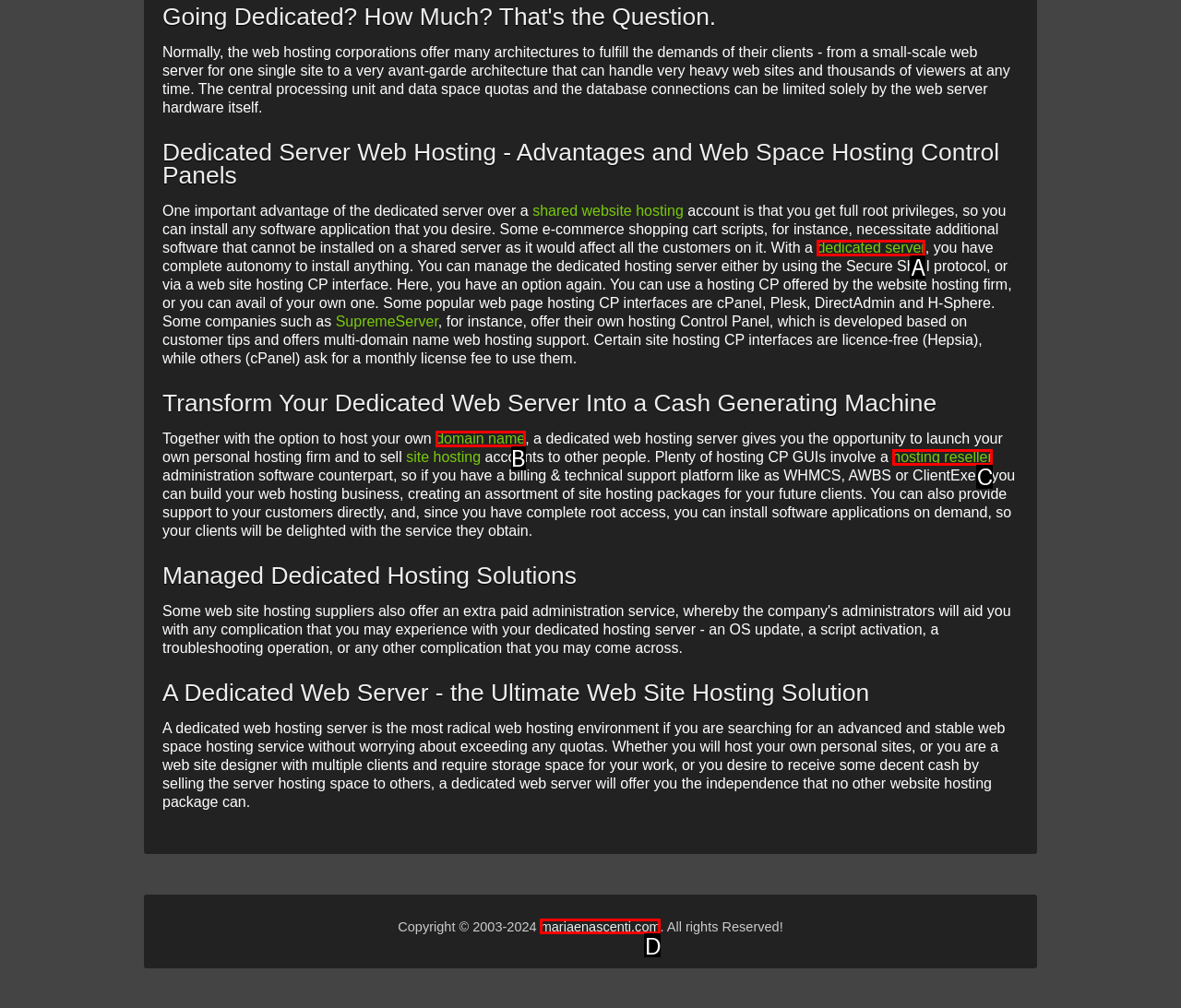Tell me which one HTML element best matches the description: hosting reseller
Answer with the option's letter from the given choices directly.

C